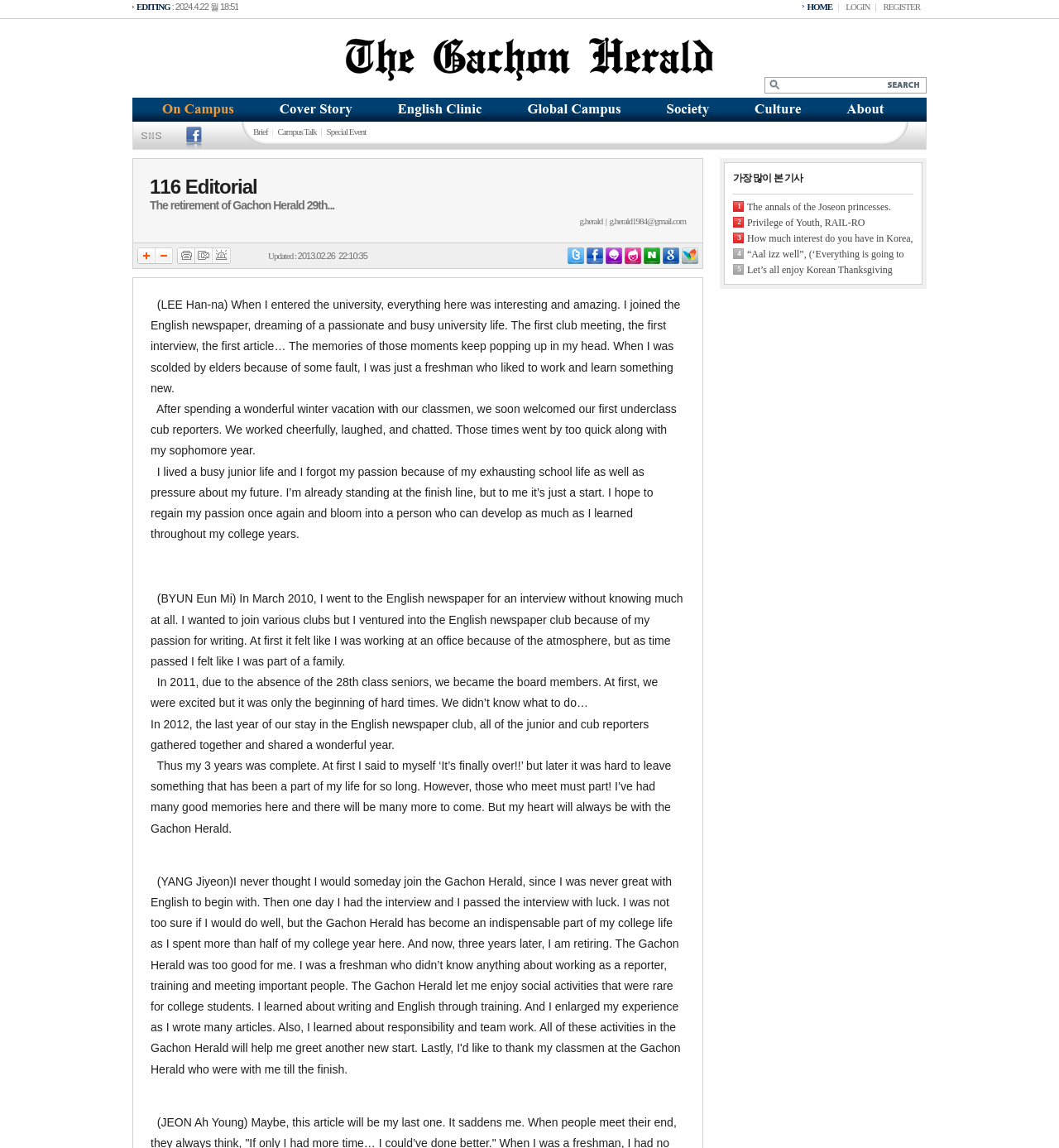Please determine the bounding box coordinates of the clickable area required to carry out the following instruction: "Click The Gachon Herald". The coordinates must be four float numbers between 0 and 1, represented as [left, top, right, bottom].

[0.318, 0.07, 0.68, 0.08]